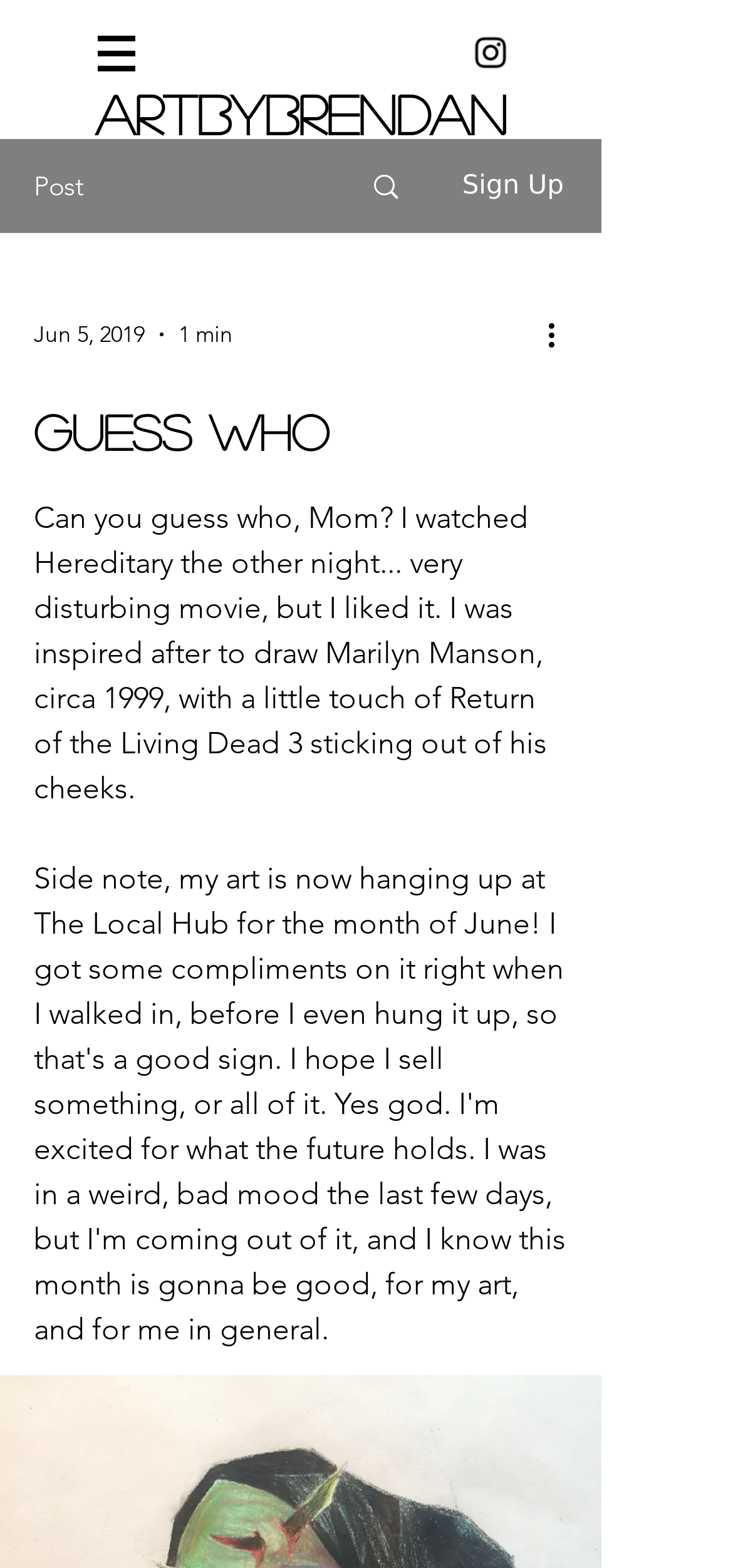Find the bounding box of the UI element described as: "aria-label="More actions"". The bounding box coordinates should be given as four float values between 0 and 1, i.e., [left, top, right, bottom].

[0.738, 0.199, 0.8, 0.228]